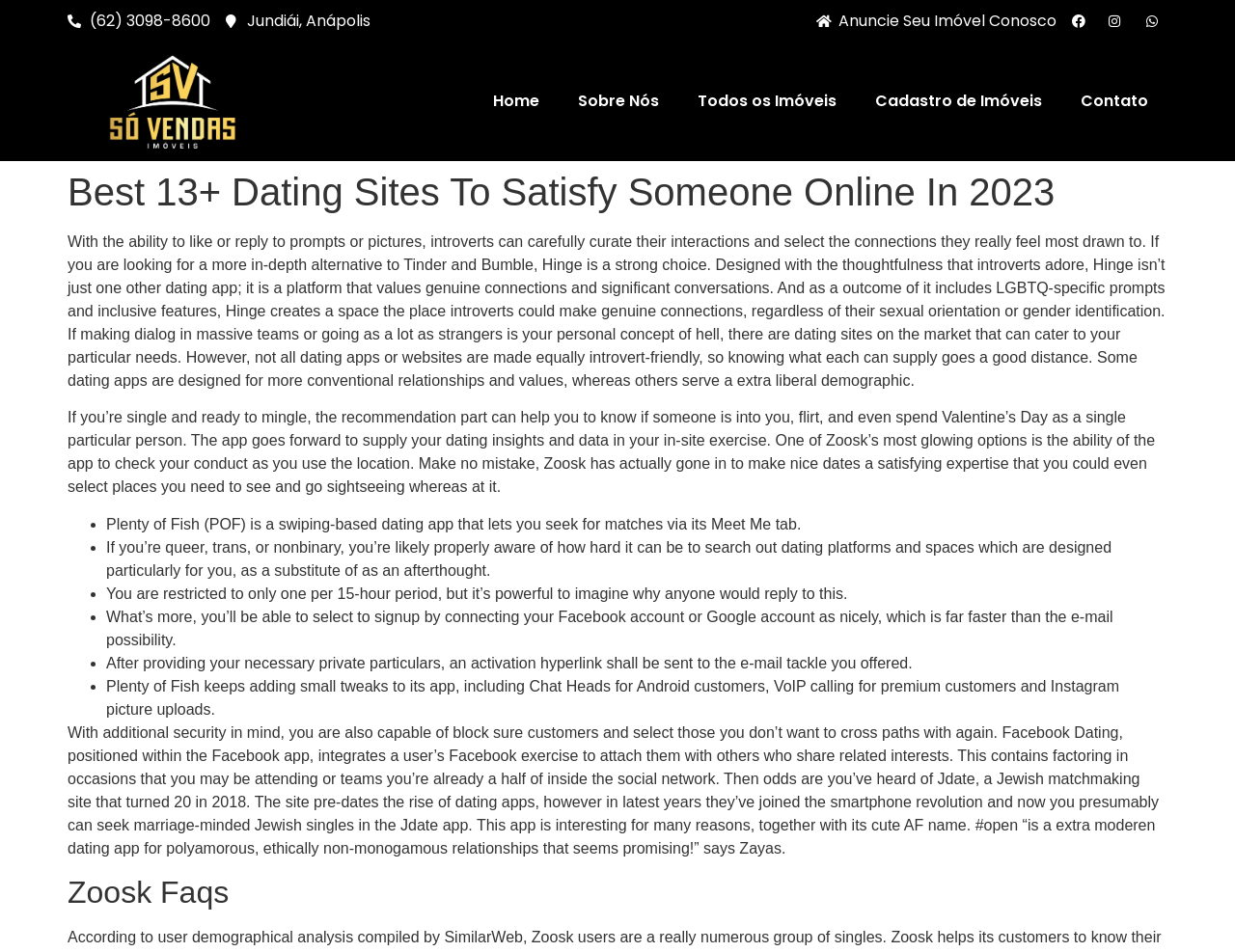Produce an extensive caption that describes everything on the webpage.

This webpage appears to be a blog post or article about online dating sites, specifically focusing on the best dating sites for introverts. At the top of the page, there is a header section with a phone number, address, and a call-to-action to advertise one's property. Below this section, there is a navigation menu with links to "Home", "Sobre Nós", "Todos os Imóveis", "Cadastro de Imóveis", and "Contato".

The main content of the page is divided into several sections, each discussing a different dating site or app. The first section has a heading "Best 13+ Dating Sites To Satisfy Someone Online In 2023" and provides an introduction to the topic of online dating for introverts. The text explains that some dating apps are more introvert-friendly than others and that it's essential to know what each app offers.

The following sections discuss specific dating sites and apps, including Hinge, Zoosk, and Plenty of Fish (POF). Each section provides a brief description of the site or app, its features, and how it caters to introverts. There are also lists of bullet points highlighting the key features and benefits of each site or app.

Towards the bottom of the page, there is a section with a heading "Zoosk Faqs" which may provide answers to frequently asked questions about Zoosk. Overall, the webpage appears to be a informative resource for individuals looking for online dating sites and apps that cater to introverts.